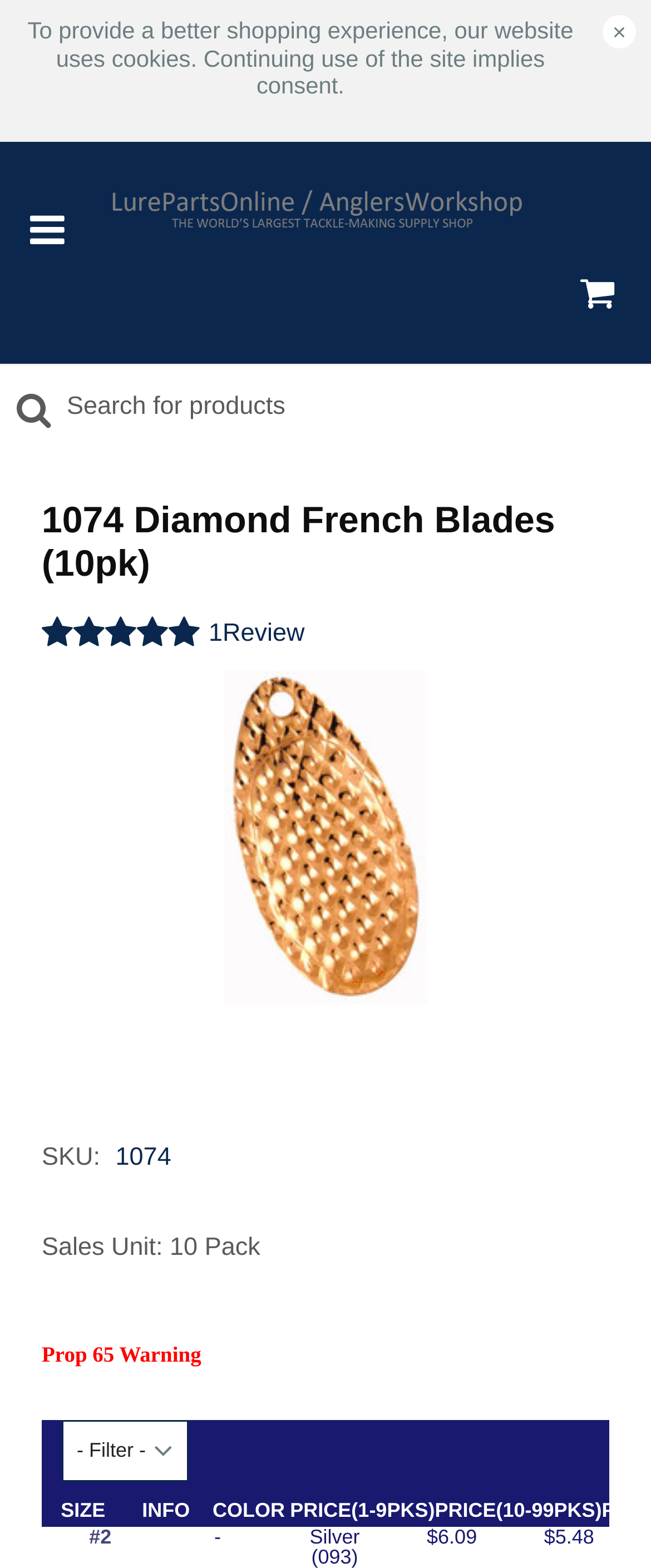Analyze the image and deliver a detailed answer to the question: What is the product name?

I determined the product name by looking at the heading element with the text '1074 Diamond French Blades (10pk)' which is likely to be the product name.